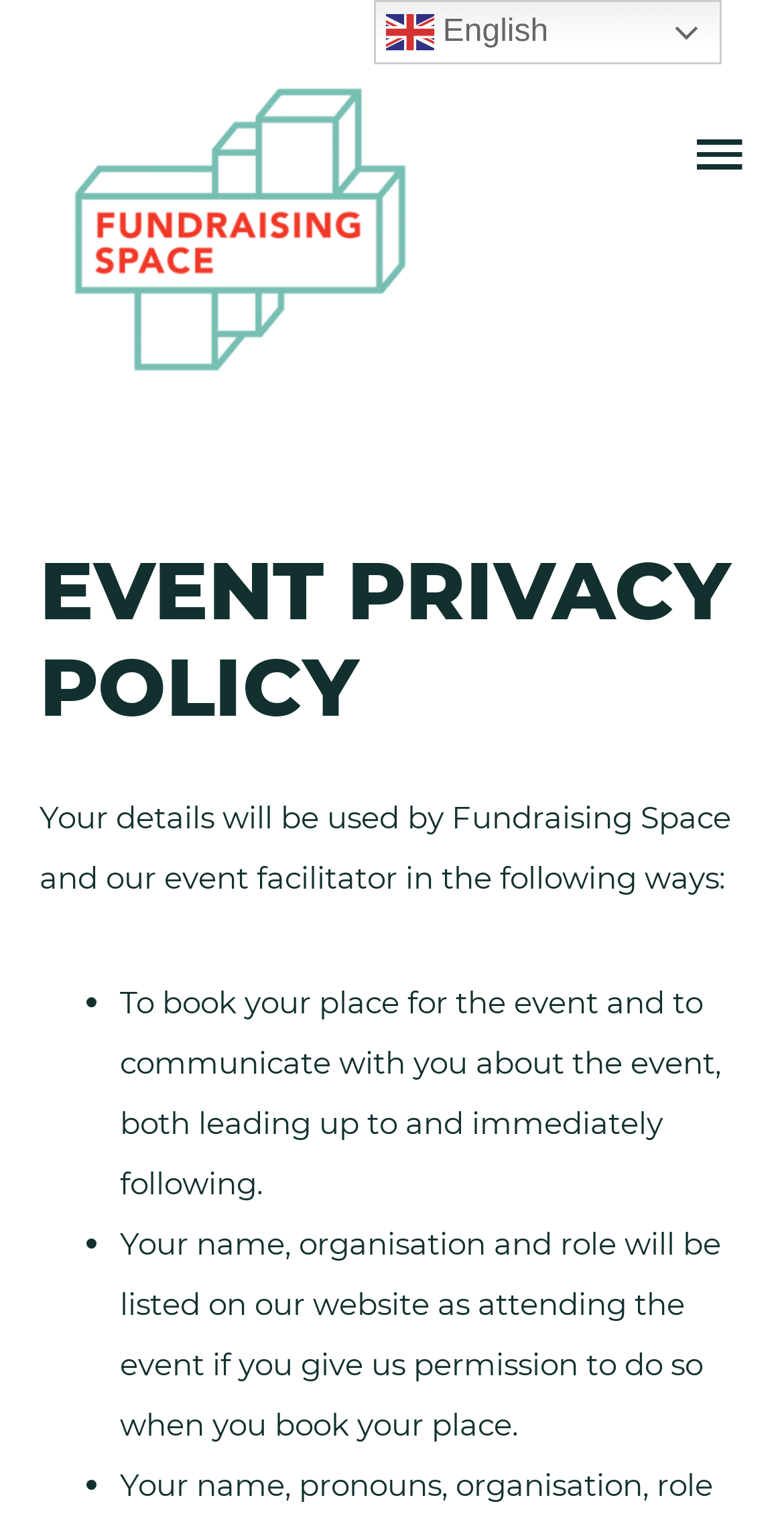From the webpage screenshot, predict the bounding box of the UI element that matches this description: "Fundraising Space".

[0.05, 0.053, 0.563, 0.252]